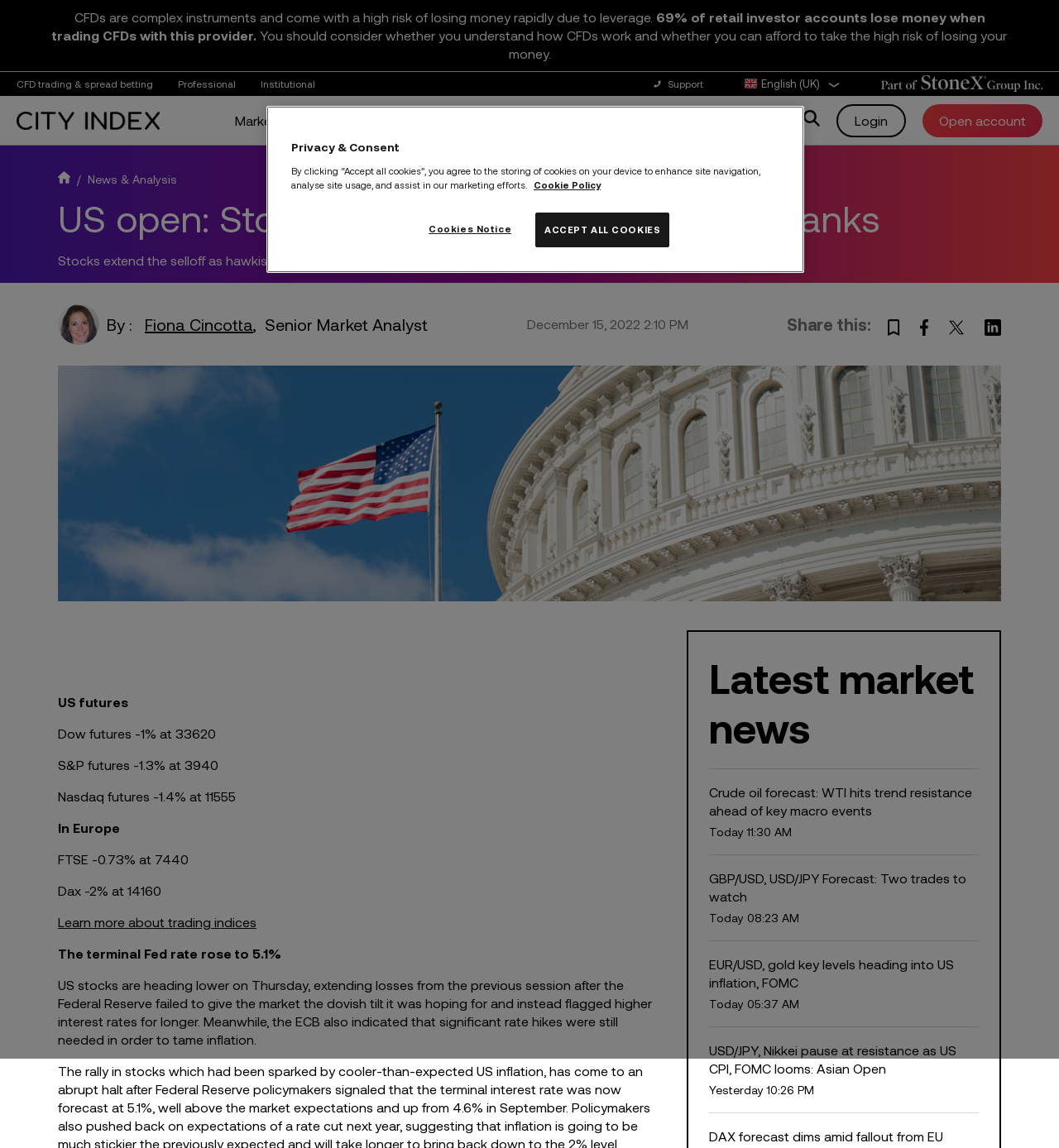Identify and provide the main heading of the webpage.

US open: Stocks selloff on hawkish central banks